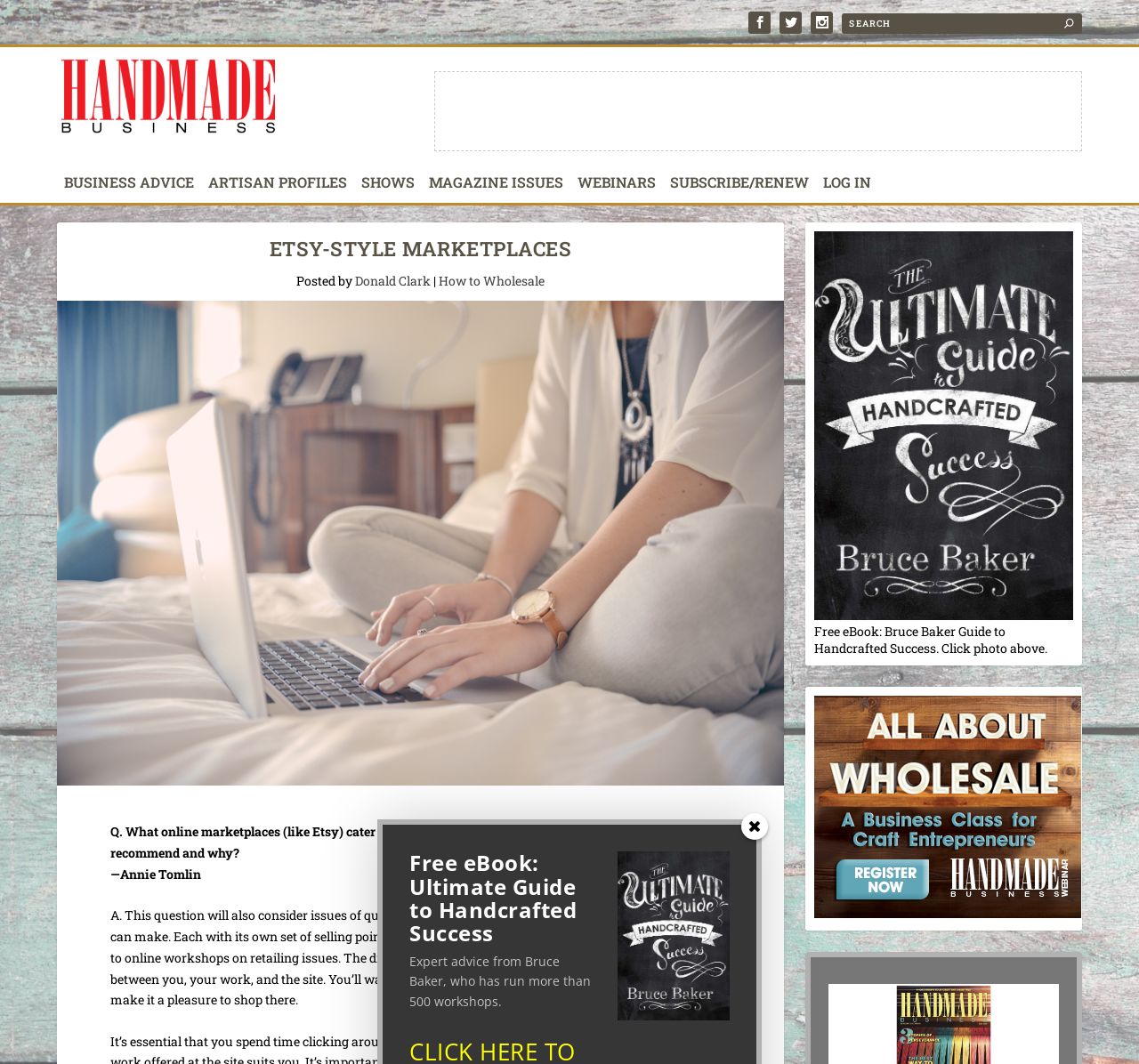Locate the bounding box coordinates of the area where you should click to accomplish the instruction: "Click on the Handmade Business link".

[0.05, 0.067, 0.245, 0.135]